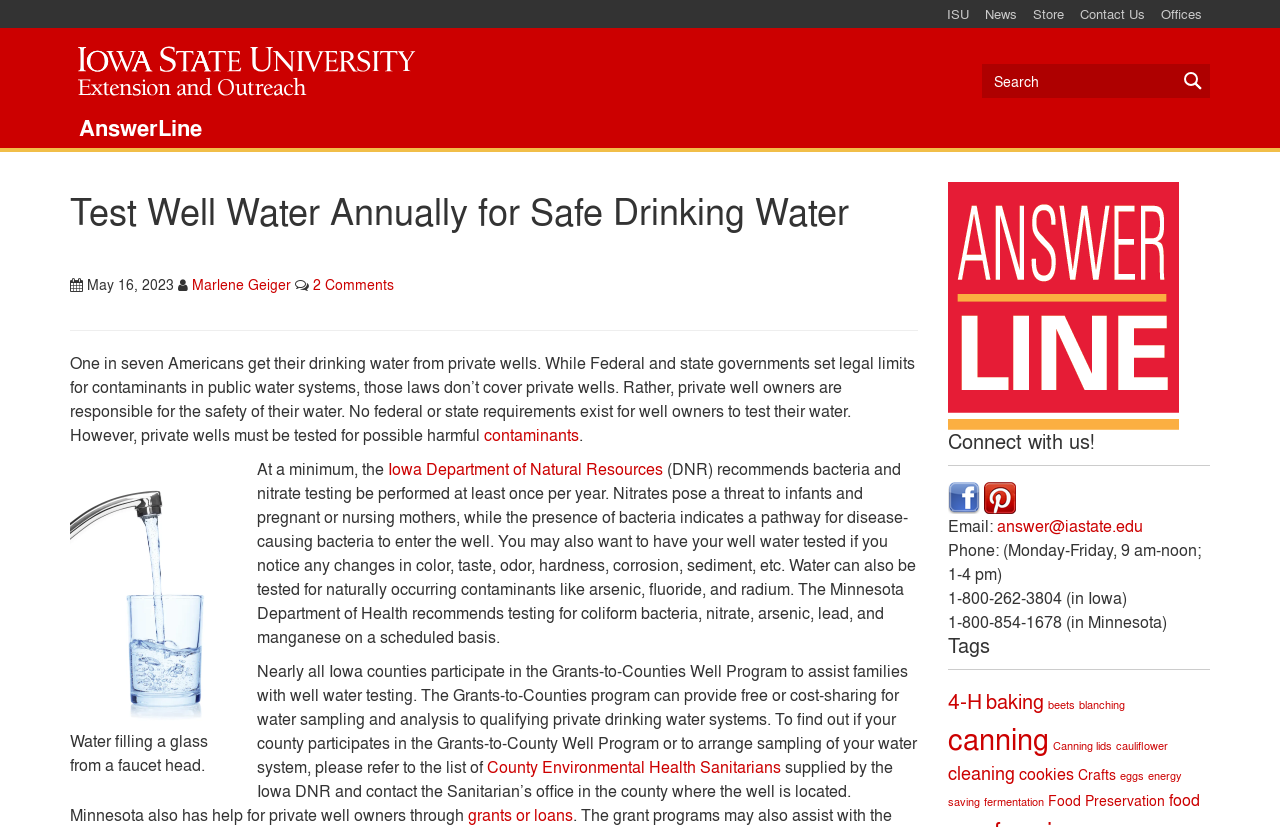Provide the bounding box coordinates of the area you need to click to execute the following instruction: "Read the article by Marlene Geiger".

[0.15, 0.332, 0.227, 0.355]